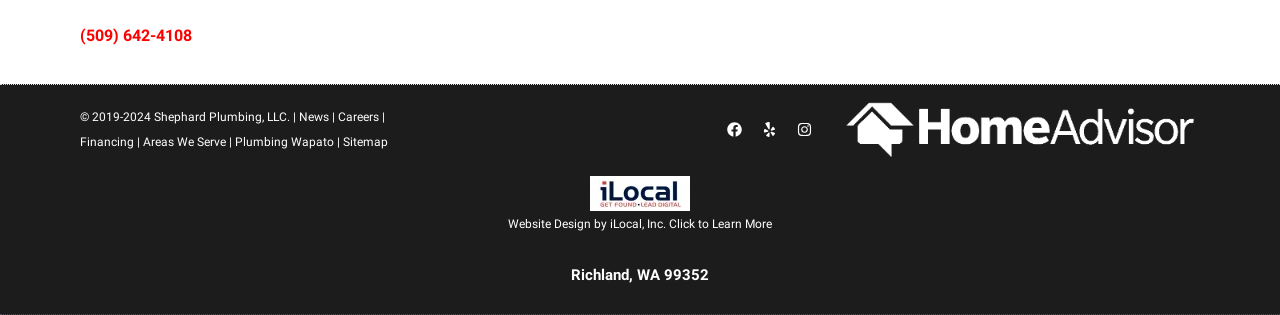Pinpoint the bounding box coordinates for the area that should be clicked to perform the following instruction: "Check areas we serve".

[0.112, 0.428, 0.177, 0.473]